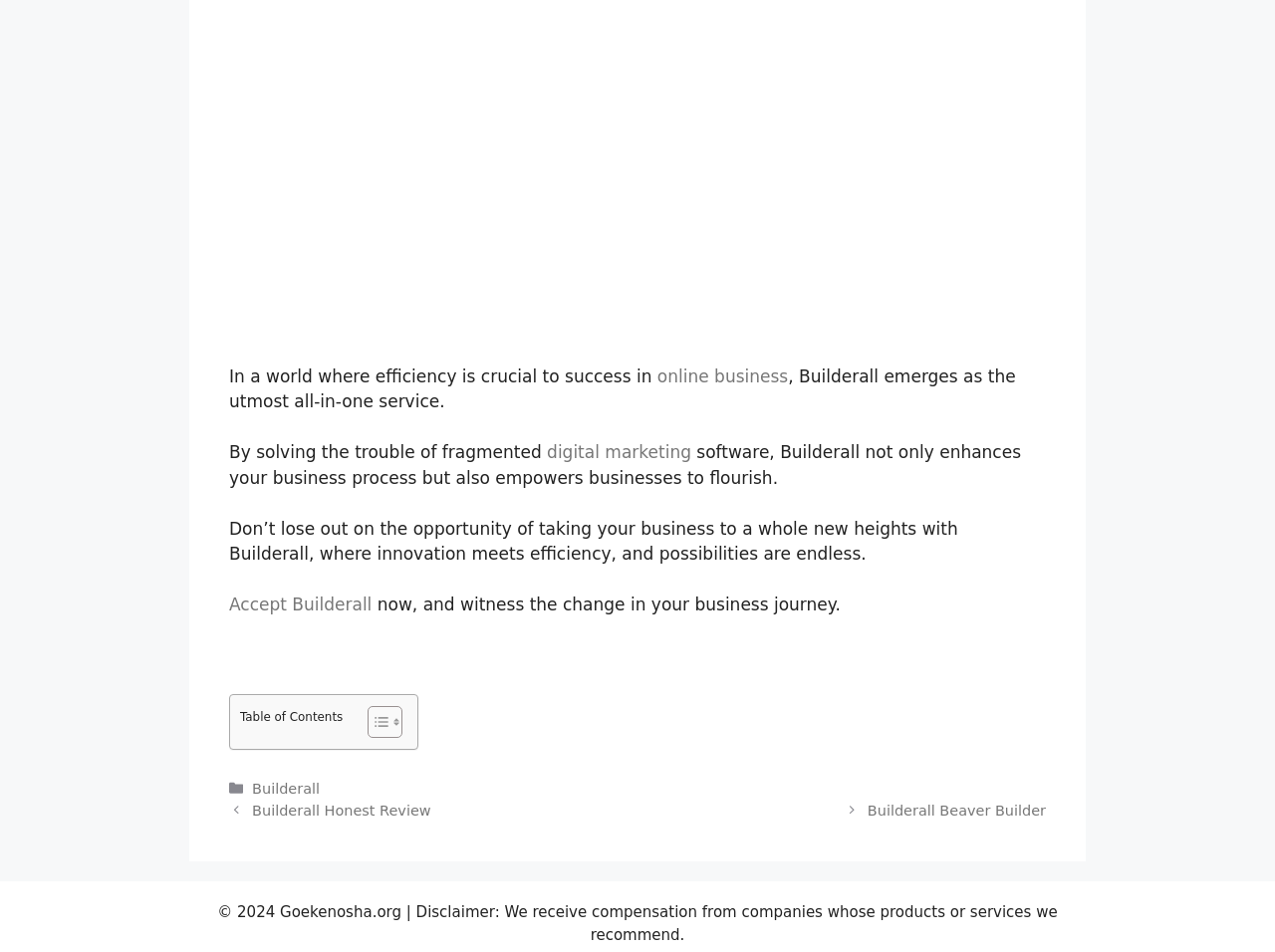Identify the bounding box for the element characterized by the following description: "Accept Builderall".

[0.18, 0.625, 0.292, 0.645]